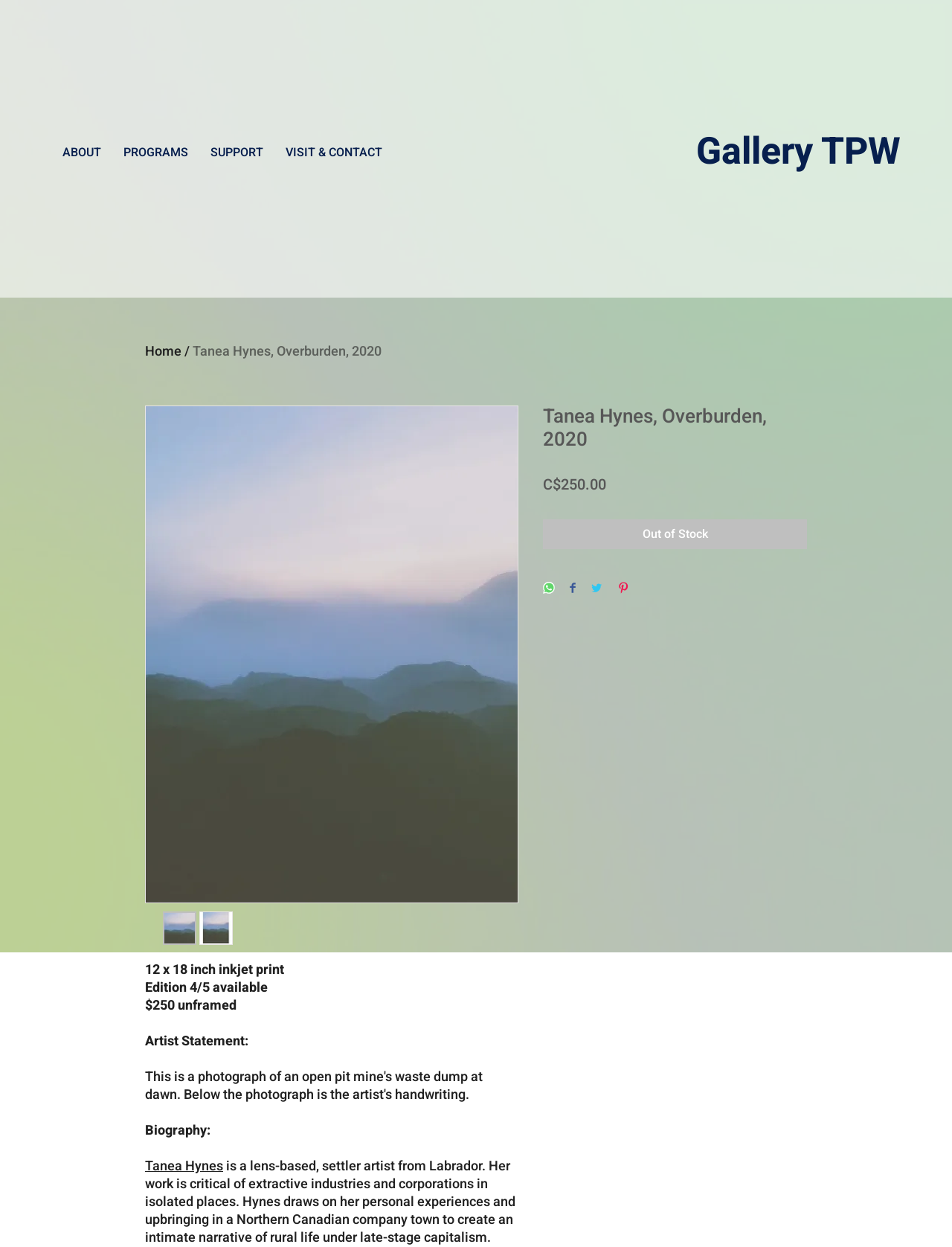Describe the webpage meticulously, covering all significant aspects.

The webpage is about an artwork titled "Tanea Hynes, Overburden, 2020" displayed in Gallery TPW. At the top, there is a navigation menu with four links: "ABOUT", "PROGRAMS", "SUPPORT", and "VISIT & CONTACT". Below the navigation menu, the gallery's name "Gallery TPW" is prominently displayed.

The main content of the webpage is an image of the artwork, which takes up a significant portion of the page. Below the image, there are several lines of text providing details about the artwork. The text includes the artwork's dimensions, edition, and price. There is also an artist statement and a biography section.

To the right of the image, there are several buttons allowing users to share the artwork on various social media platforms, including WhatsApp, Facebook, Twitter, and Pinterest. Additionally, there is an "Out of Stock" button, indicating that the artwork is currently unavailable for purchase.

At the bottom of the page, there is a link to the artist's page, "Tanea Hynes", and a heading with the artwork's title, "Tanea Hynes, Overburden, 2020". There is also a price tag of "C$250.00" displayed prominently.